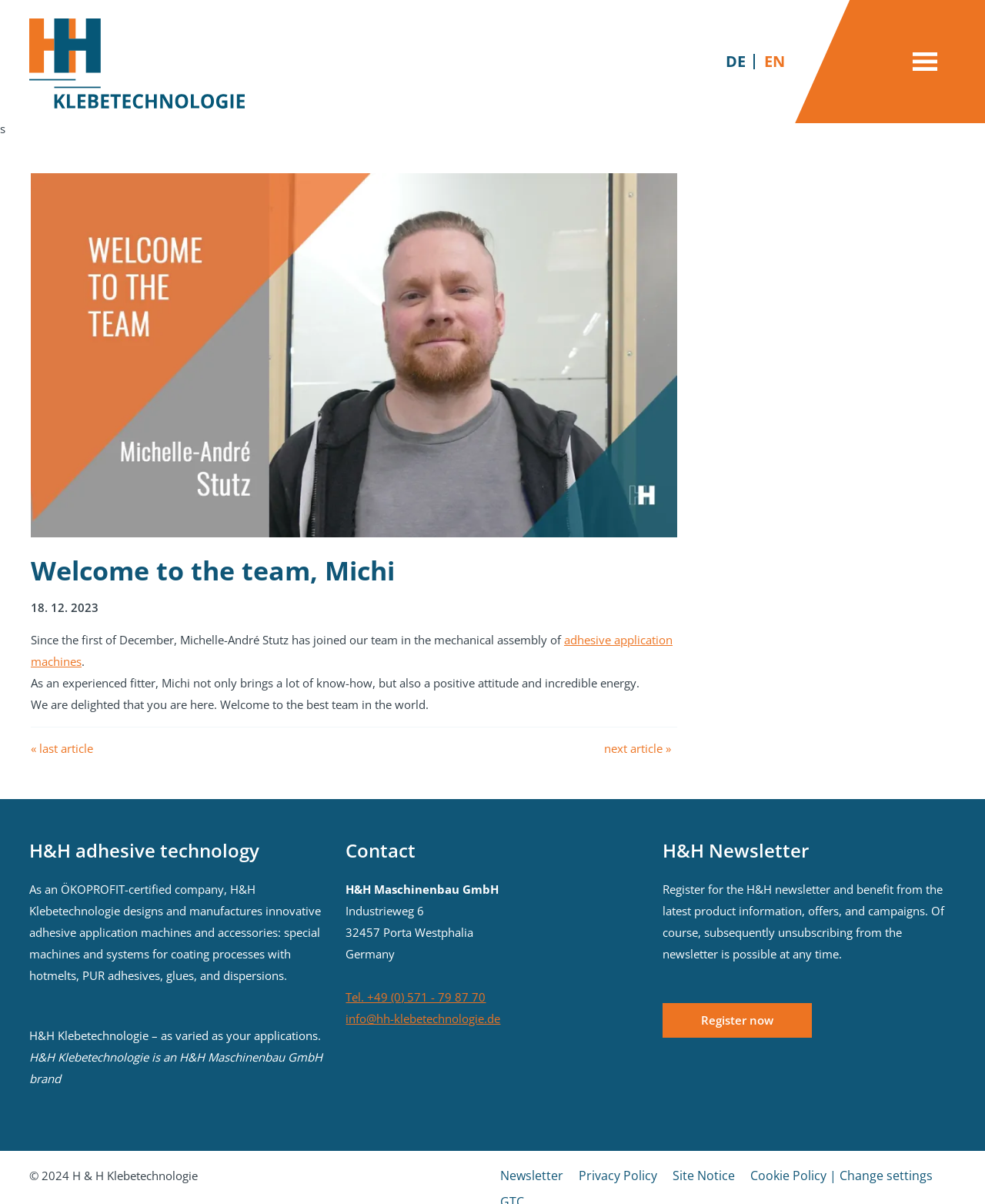Find the bounding box coordinates of the element you need to click on to perform this action: 'Contact H&H Klebetechnologie via phone'. The coordinates should be represented by four float values between 0 and 1, in the format [left, top, right, bottom].

[0.351, 0.822, 0.493, 0.835]